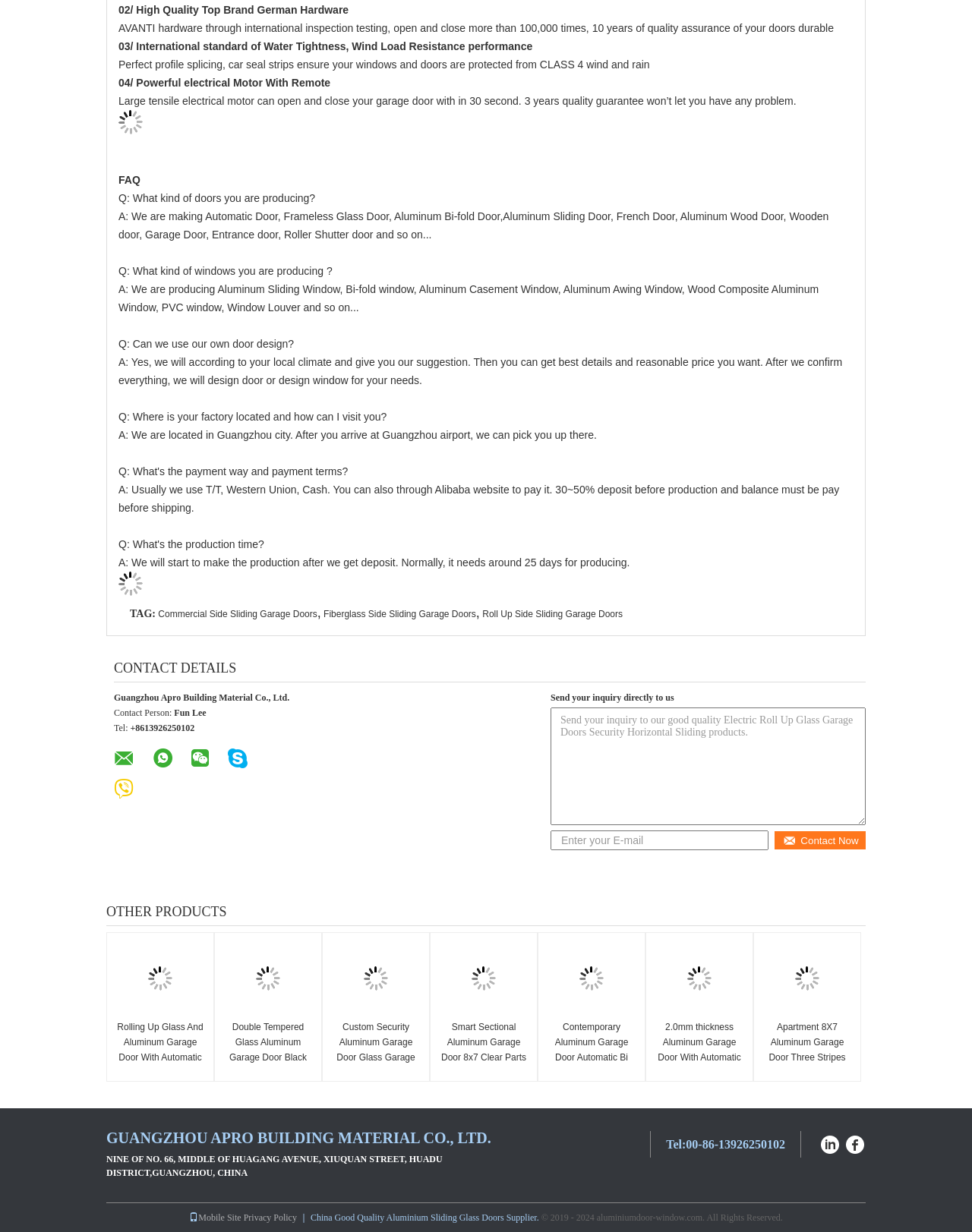Give a one-word or short phrase answer to this question: 
Where is the company's factory located?

Guangzhou city